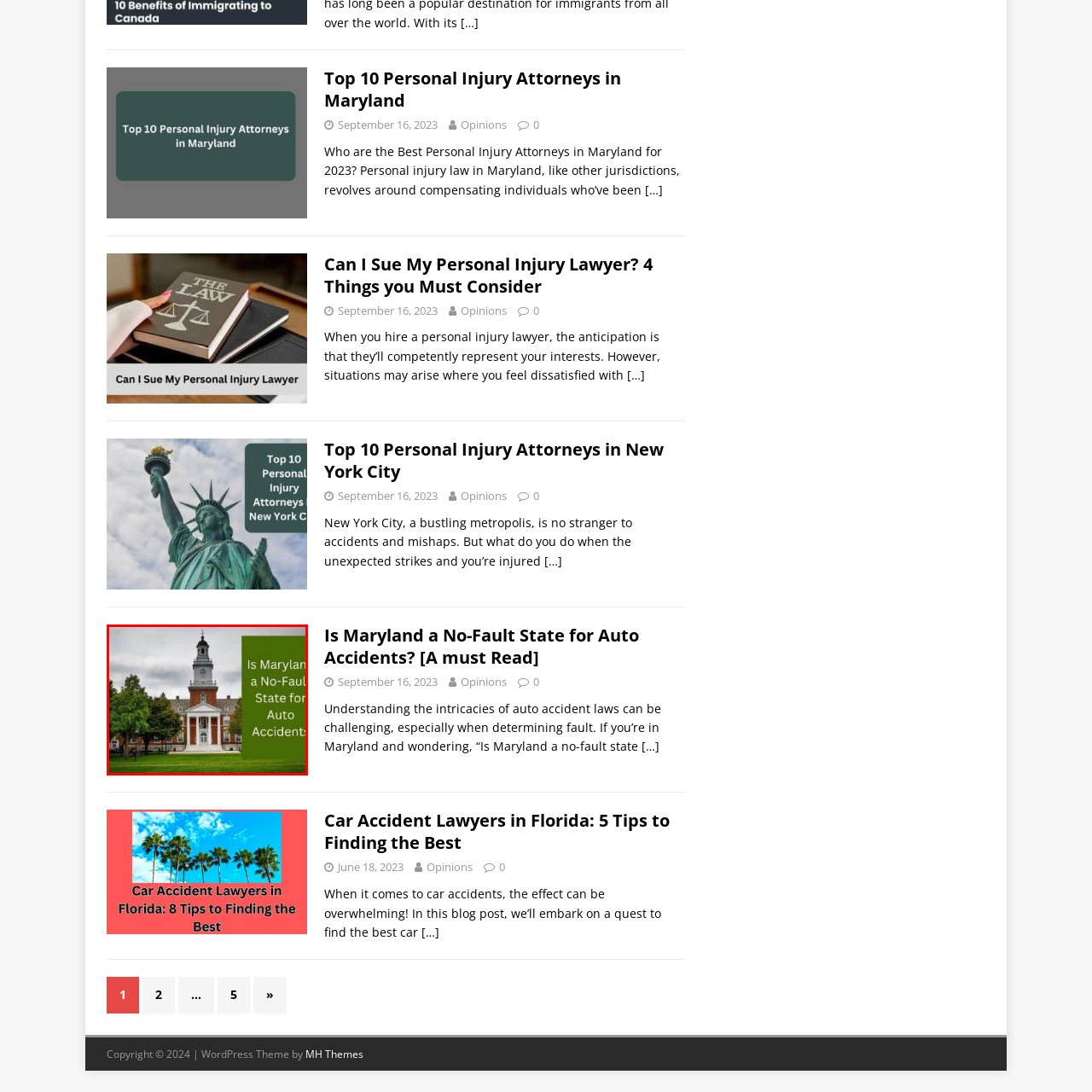Pay attention to the section outlined in red, What is overlaid on the right side of the image? 
Reply with a single word or phrase.

A green rectangle